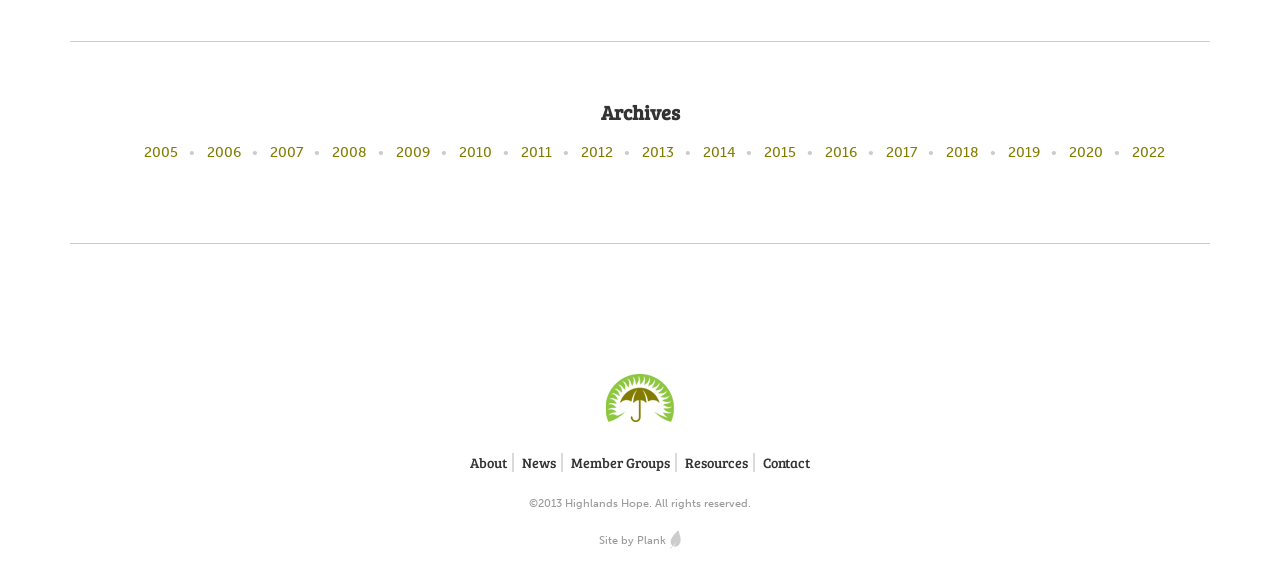How many links are there under the 'Archives' heading?
Based on the screenshot, provide a one-word or short-phrase response.

19